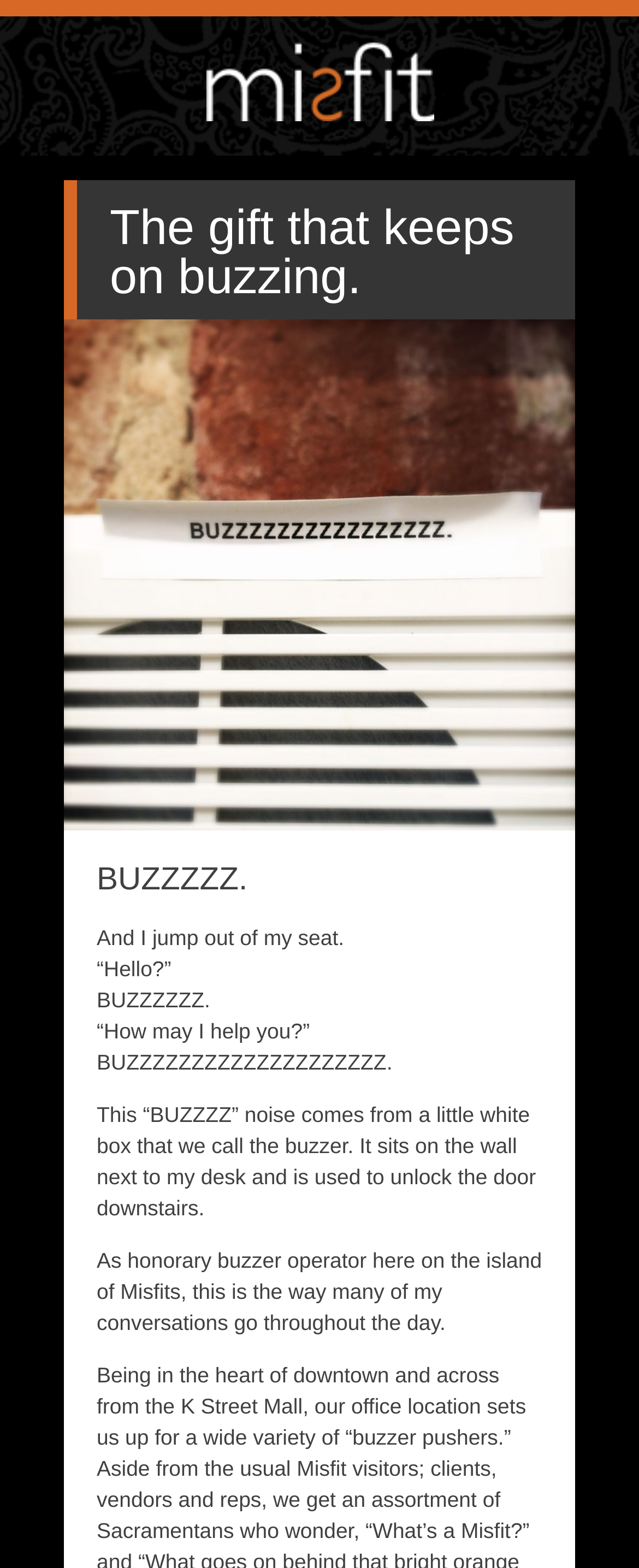What is the role of the author on the island?
Provide a detailed and well-explained answer to the question.

The author of the text is referred to as the 'honorary buzzer operator' on the island of Misfits, as stated in the paragraph starting with 'As honorary buzzer operator here on the island of Misfits...'. This suggests that the author has a specific role or responsibility related to the buzzer.